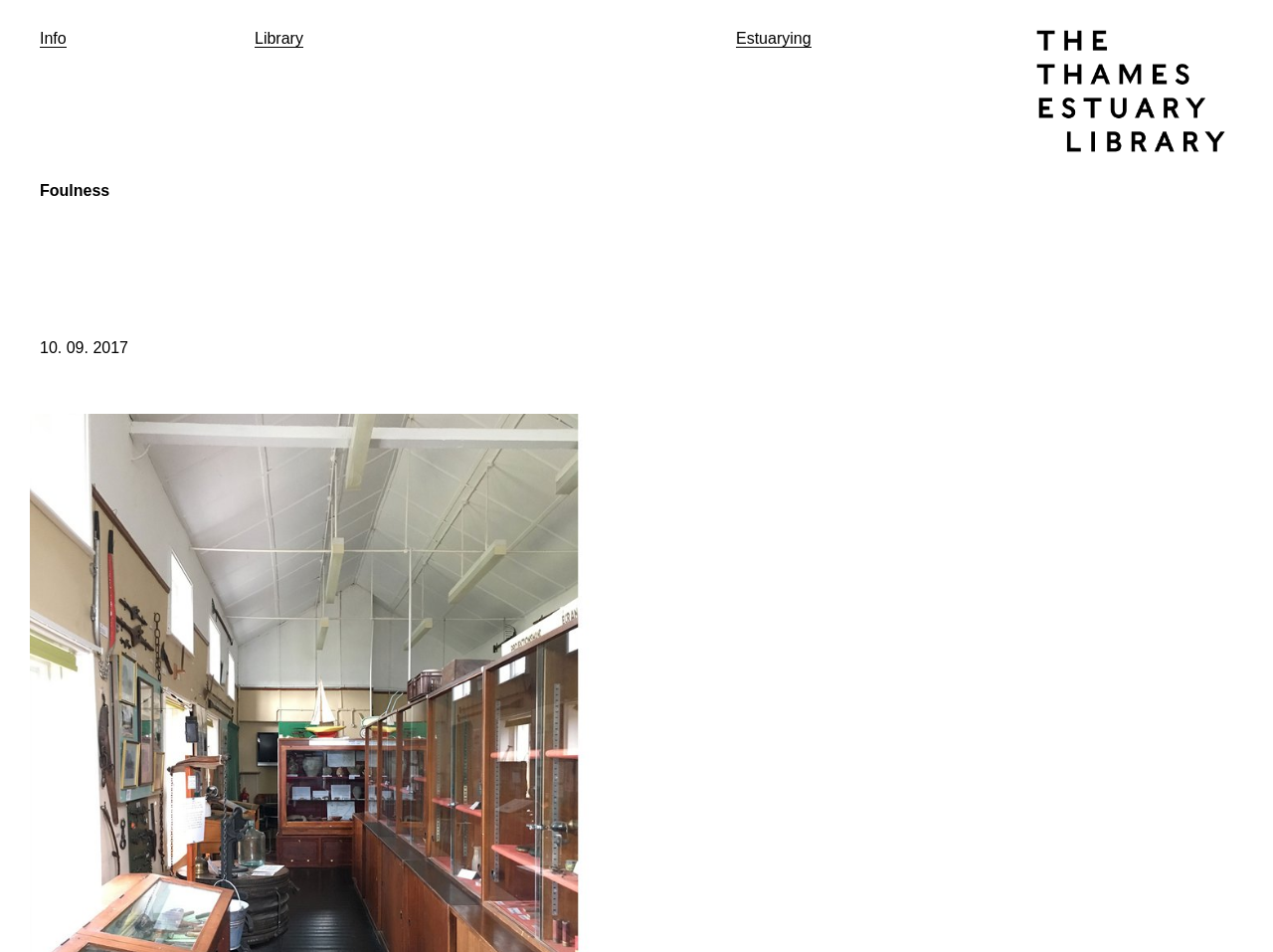Using a single word or phrase, answer the following question: 
What is the date mentioned on the webpage?

10. 09. 2017